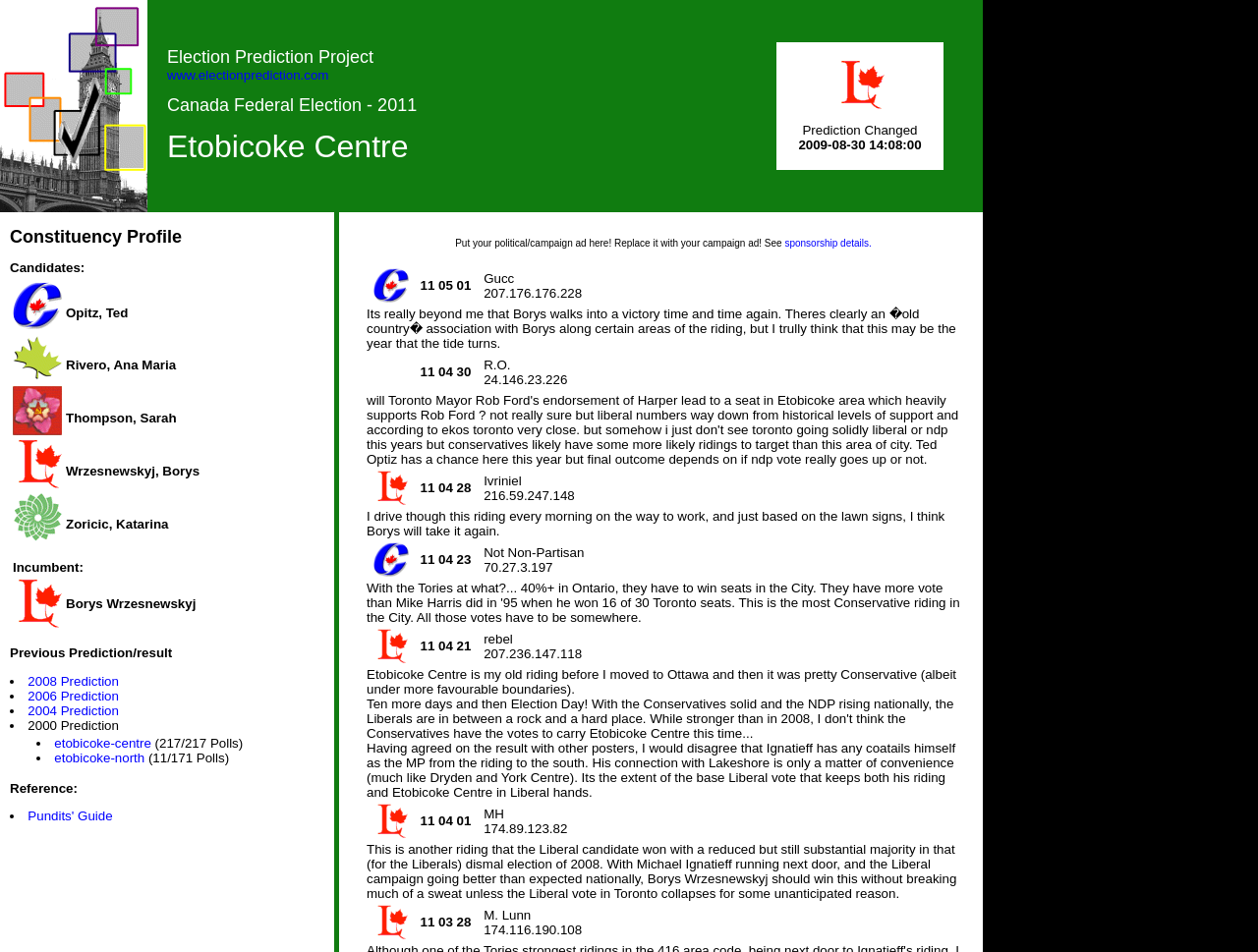Answer in one word or a short phrase: 
How many polls are reported for etobicoke-north?

11/171